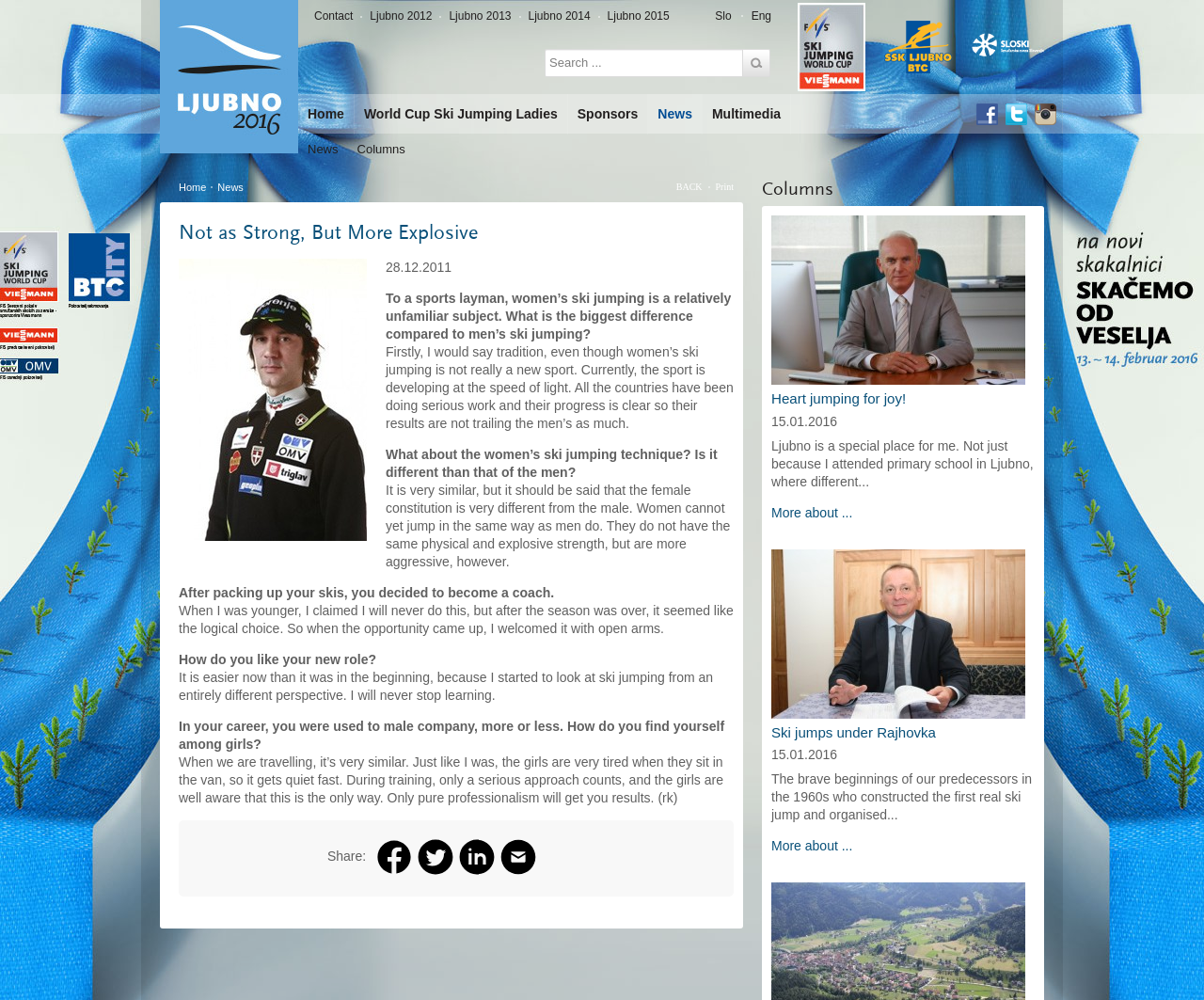Locate the bounding box coordinates of the element to click to perform the following action: 'Visit the 'Home' page'. The coordinates should be given as four float values between 0 and 1, in the form of [left, top, right, bottom].

[0.248, 0.094, 0.294, 0.134]